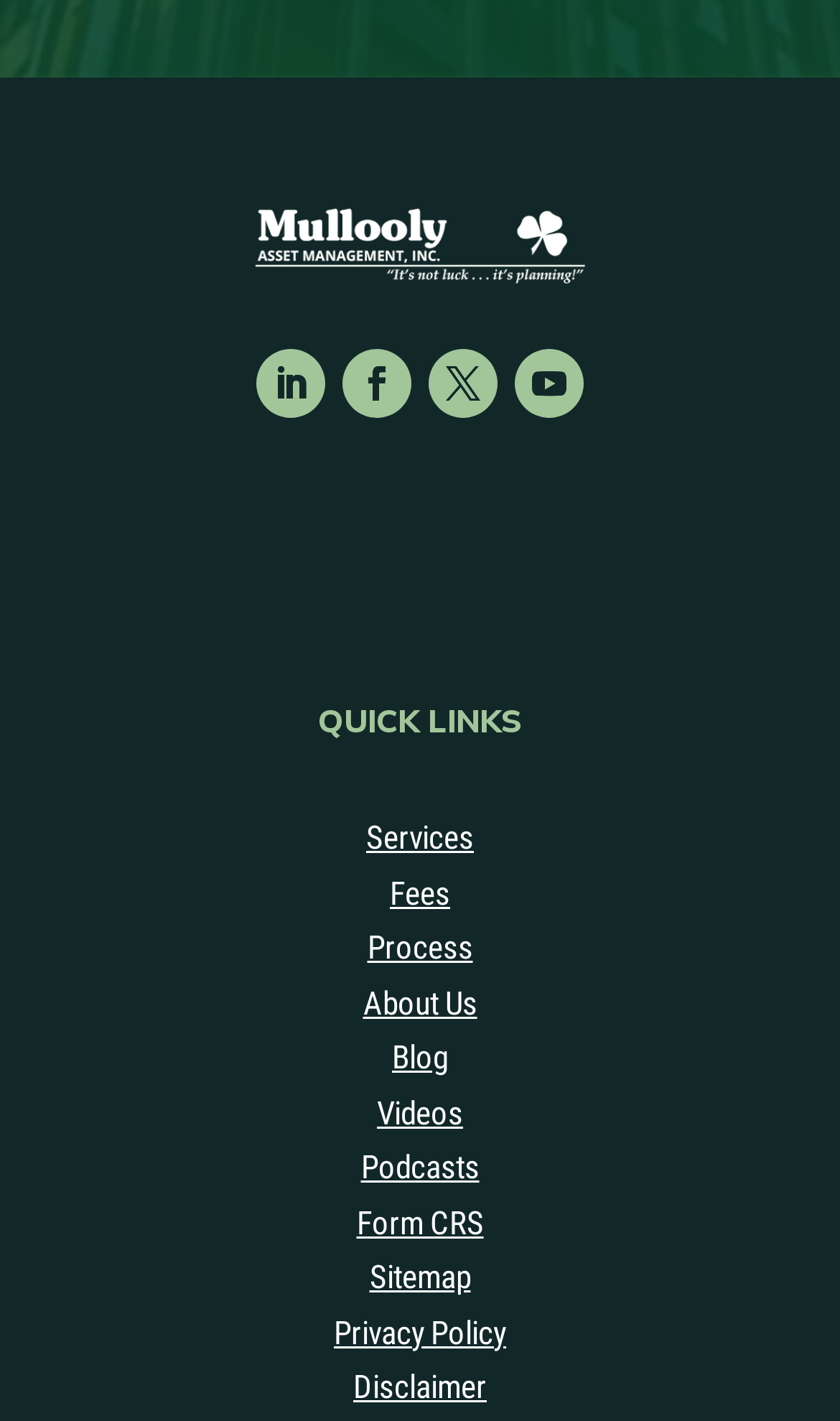Please identify the bounding box coordinates of the element I need to click to follow this instruction: "Click on the button 'Bold'".

None